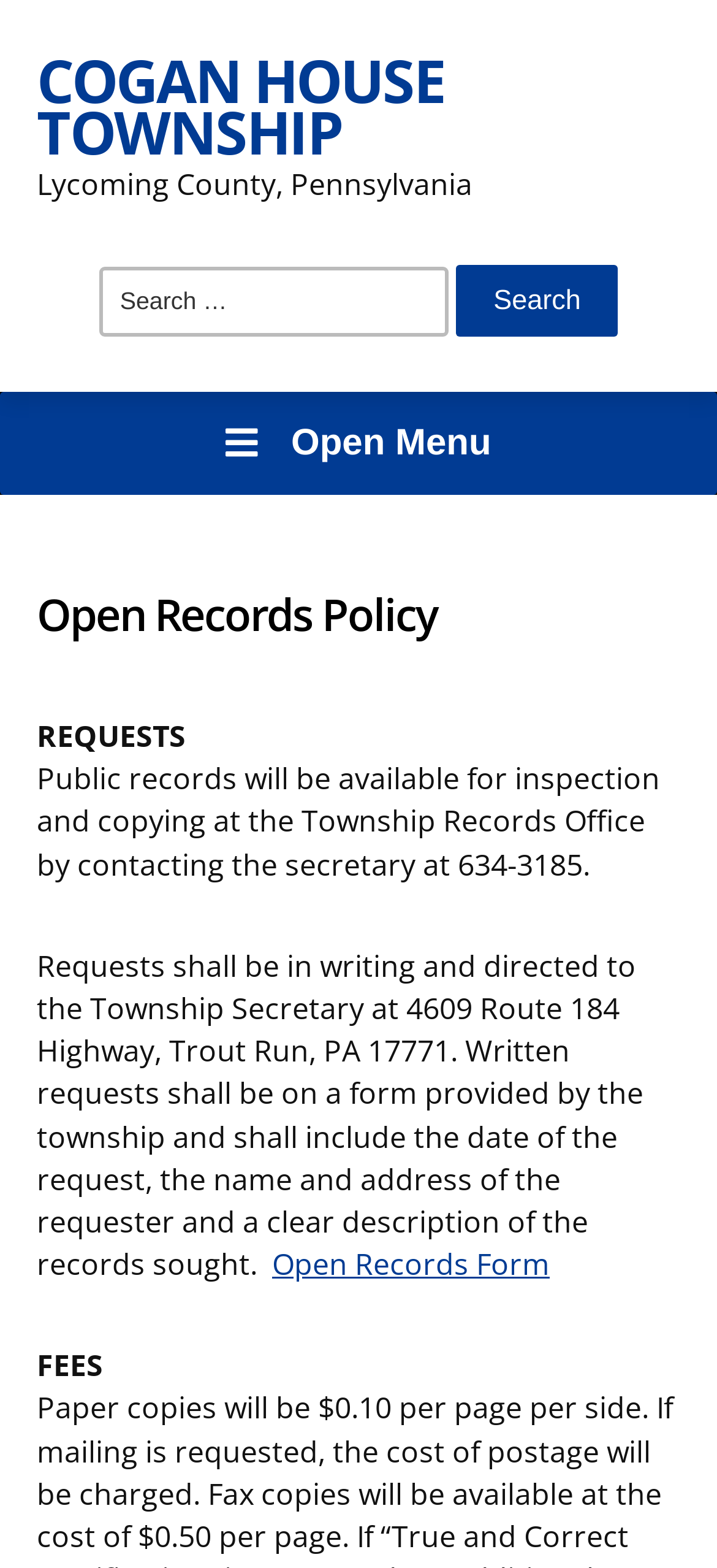Use a single word or phrase to answer the question:
What is the purpose of the Open Records Form?

To request records